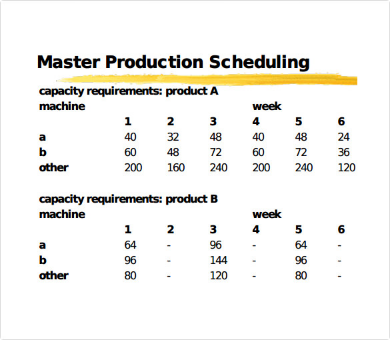What is the timeframe for the capacity requirements?
Please provide a comprehensive and detailed answer to the question.

The required capacities for each machine are listed for weeks 1 through 6, illustrating how these requirements fluctuate over the designated timeframe.